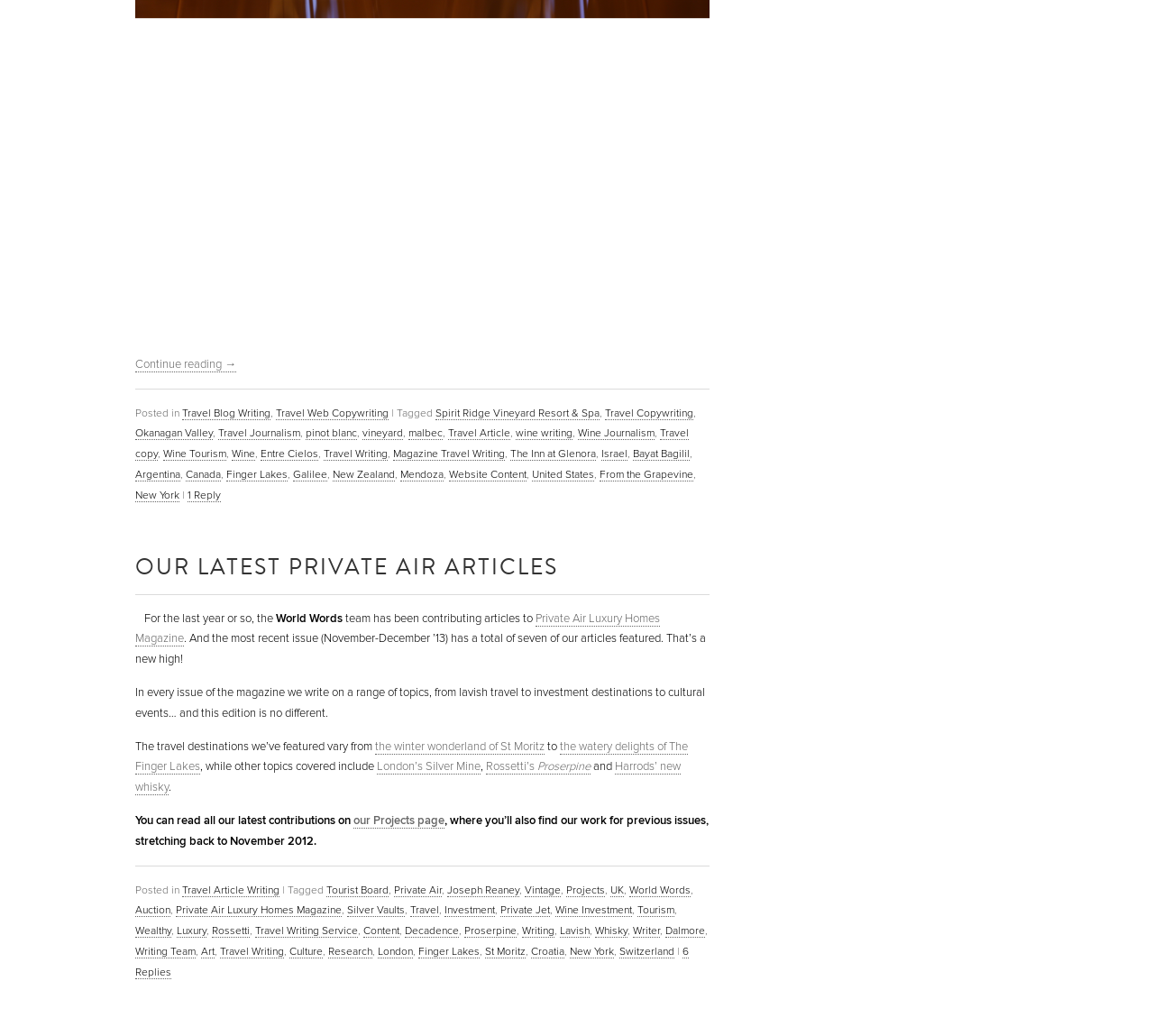Please locate the bounding box coordinates of the element that needs to be clicked to achieve the following instruction: "Read 'OUR LATEST PRIVATE AIR ARTICLES'". The coordinates should be four float numbers between 0 and 1, i.e., [left, top, right, bottom].

[0.117, 0.531, 0.484, 0.56]